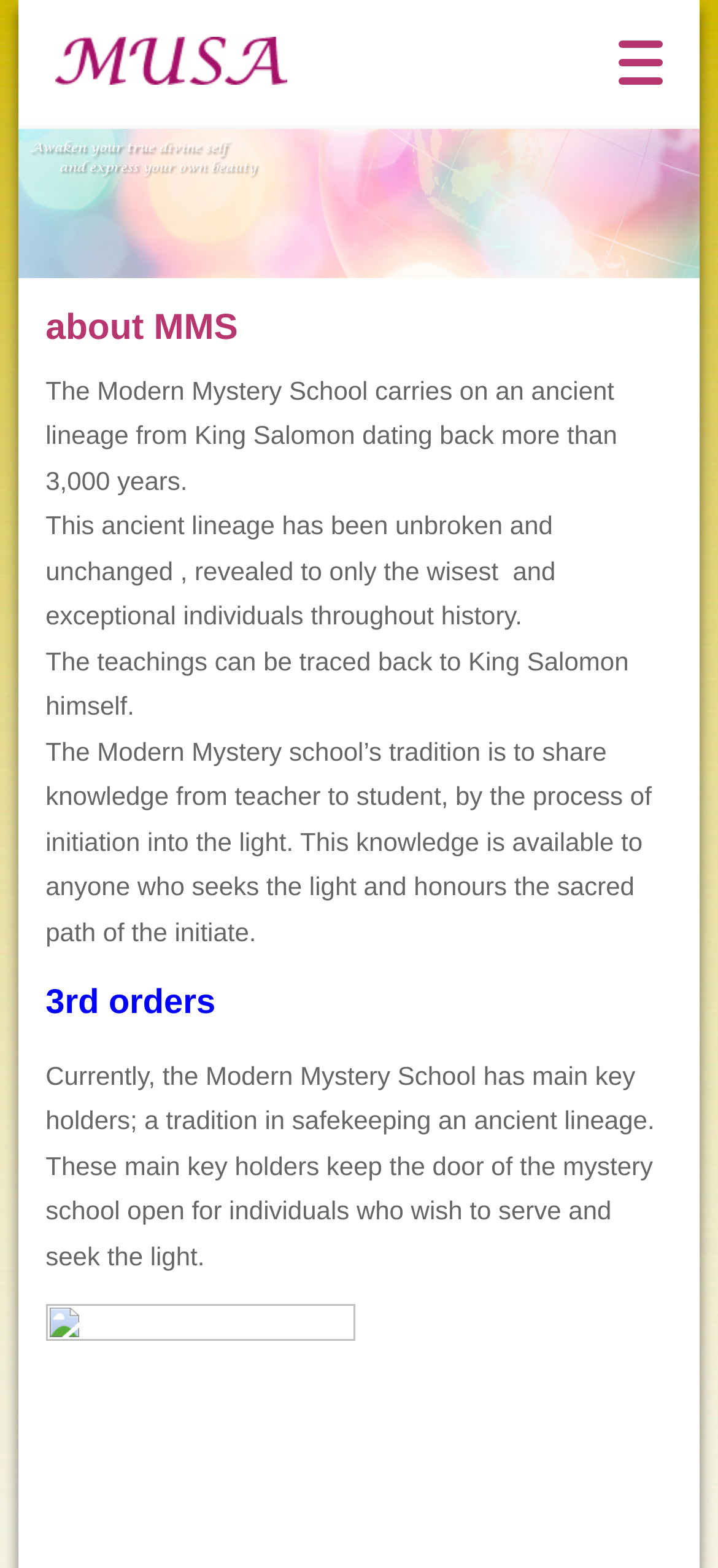Generate an in-depth caption that captures all aspects of the webpage.

The webpage is about the Modern Mystery School (MMS) and its connection to MUSA. At the top left, there is a heading "MUSA" with a linked image of the same name. Below this, there is a large image that spans almost the entire width of the page.

The main content of the page is divided into several sections. The first section has a heading "about MMS" located near the top center of the page. Below this heading, there are four paragraphs of text that describe the history and tradition of the Modern Mystery School. The text explains that the school carries on an ancient lineage from King Salomon, and that the teachings have been passed down through initiation from teacher to student.

Below these paragraphs, there is a section with two lines of text. The first line reads "3rd orders", and the second line describes the Modern Mystery School's tradition of safekeeping an ancient lineage. The text also mentions that the school has main key holders who keep the door open for individuals who wish to serve and seek the light.

At the bottom right of the page, there is a small, empty text element.